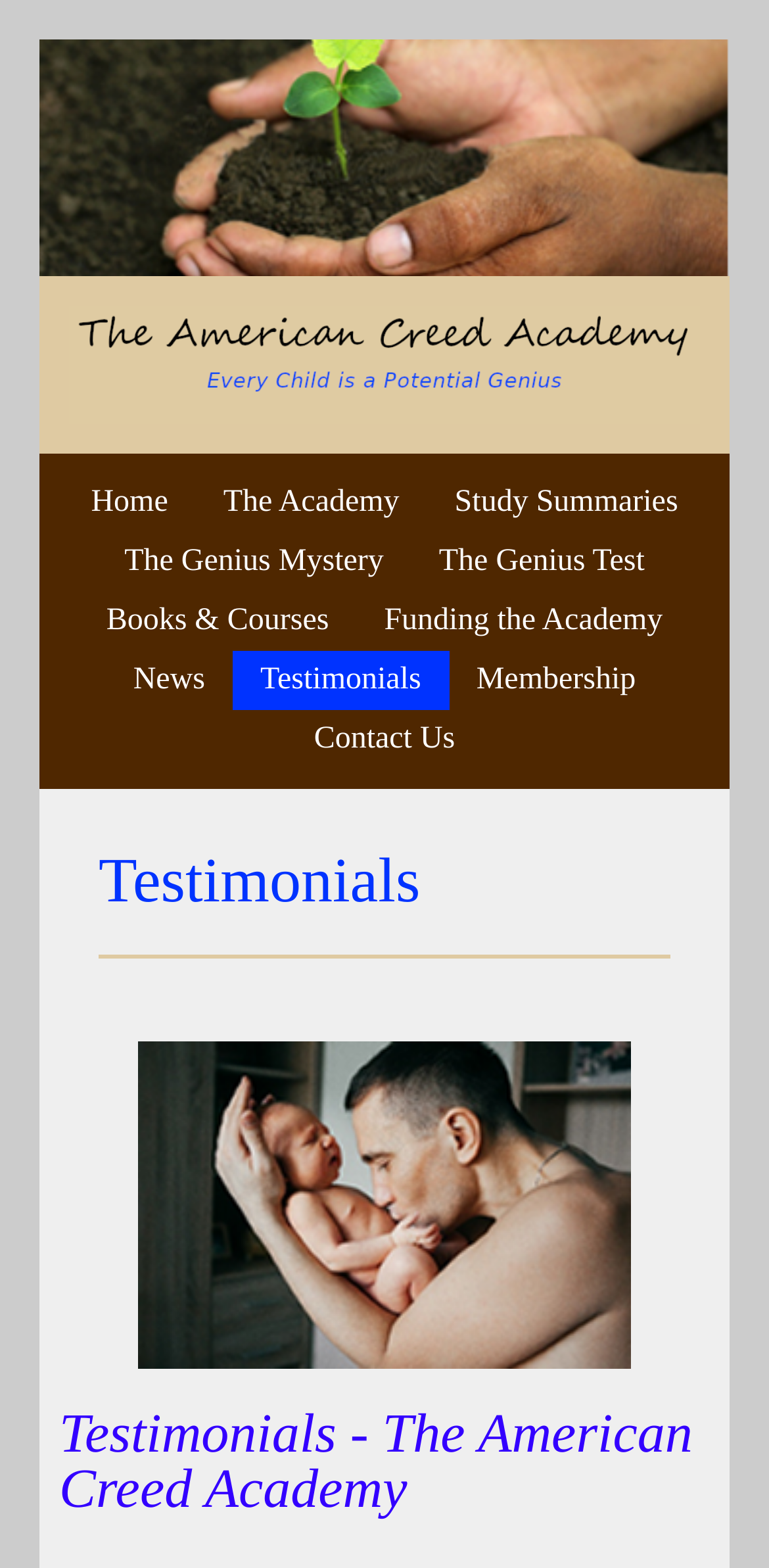Is the 'Contact Us' link located on the left or right side of the page?
Based on the visual content, answer with a single word or a brief phrase.

Right